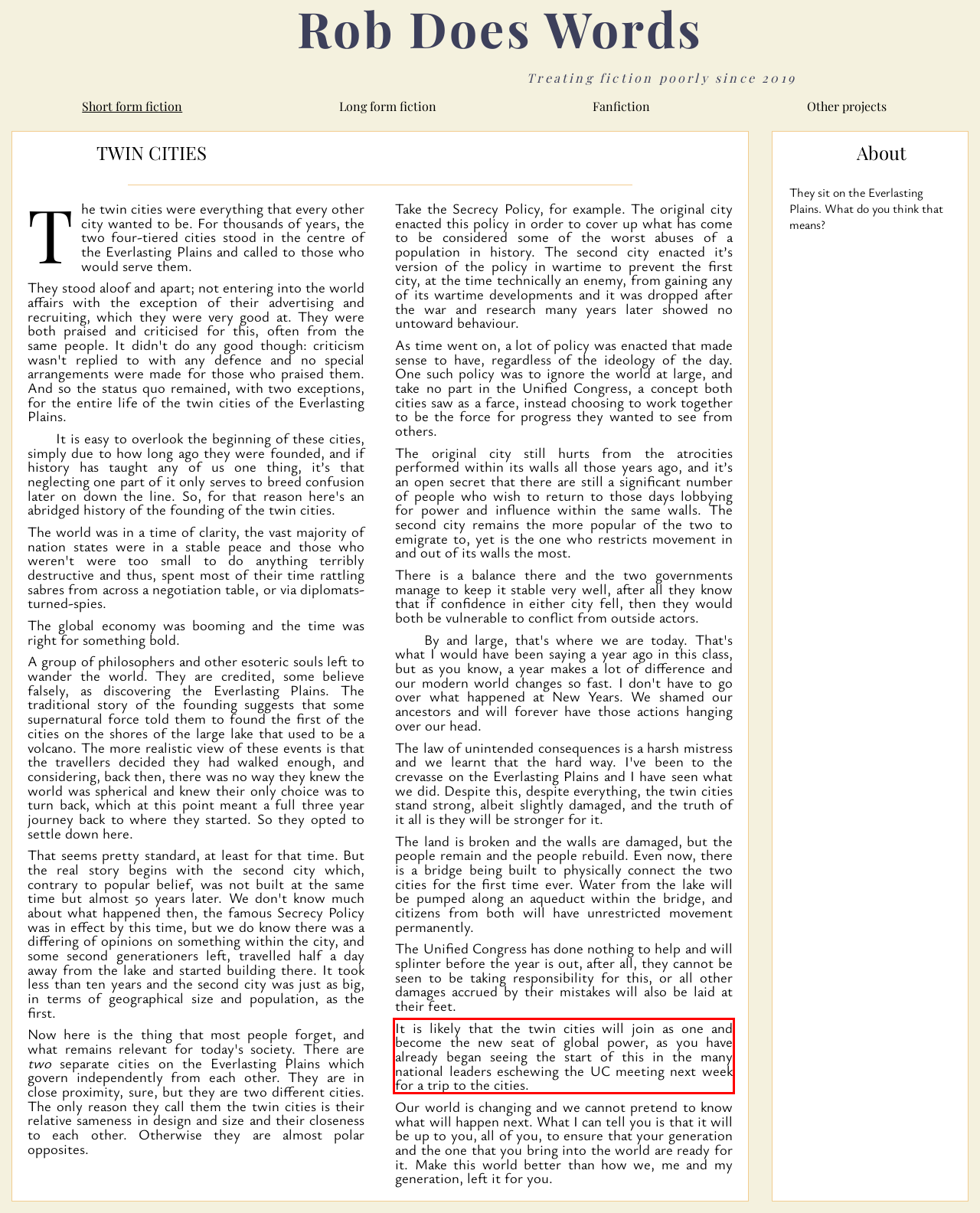Analyze the red bounding box in the provided webpage screenshot and generate the text content contained within.

It is likely that the twin cities will join as one and become the new seat of global power, as you have already began seeing the start of this in the many national leaders eschewing the UC meeting next week for a trip to the cities.